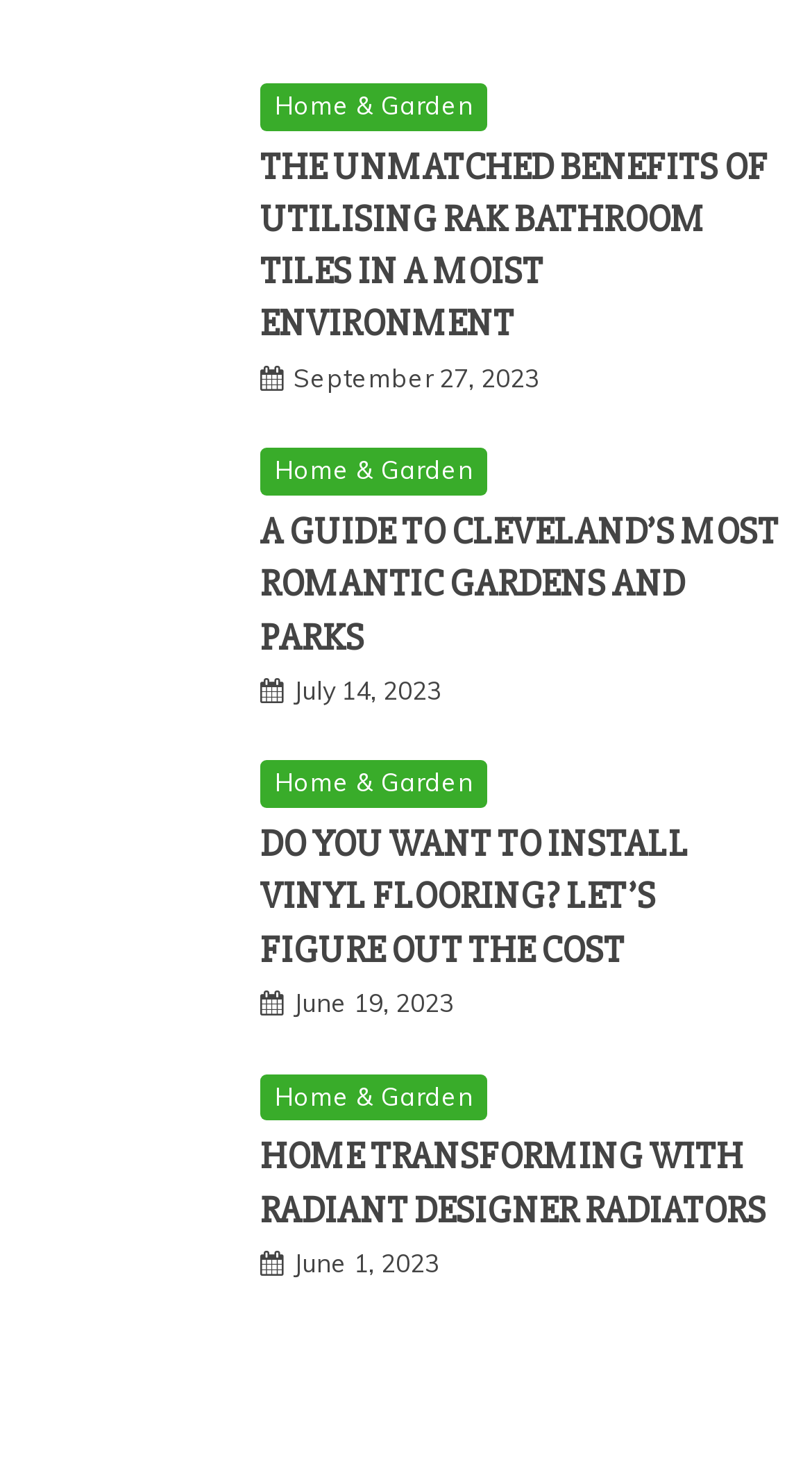Find the bounding box coordinates for the HTML element described as: "June 19, 2023June 22, 2023". The coordinates should consist of four float values between 0 and 1, i.e., [left, top, right, bottom].

[0.362, 0.665, 0.559, 0.686]